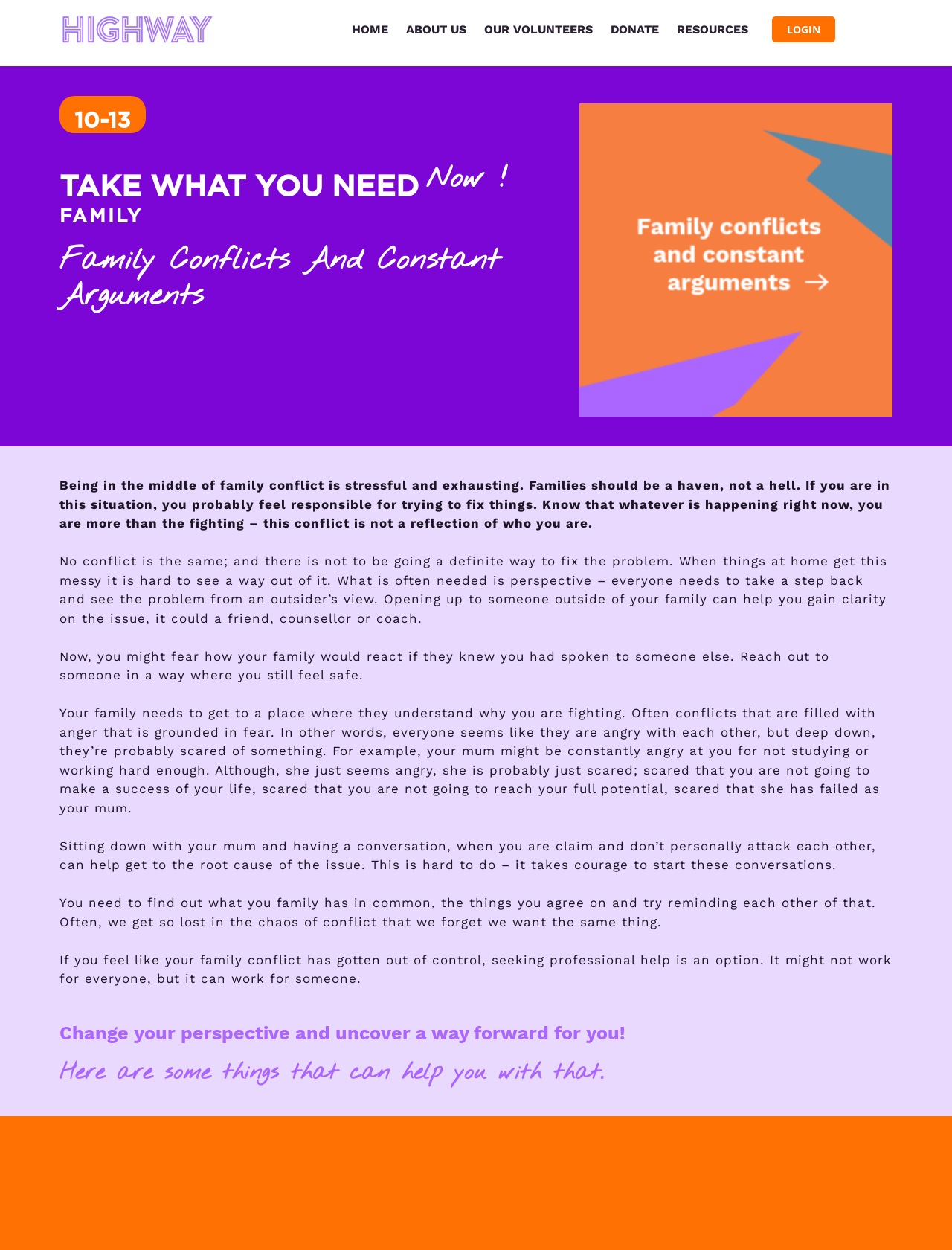What is the emotional state underlying family conflicts according to this webpage?
Using the image as a reference, answer the question with a short word or phrase.

Fear